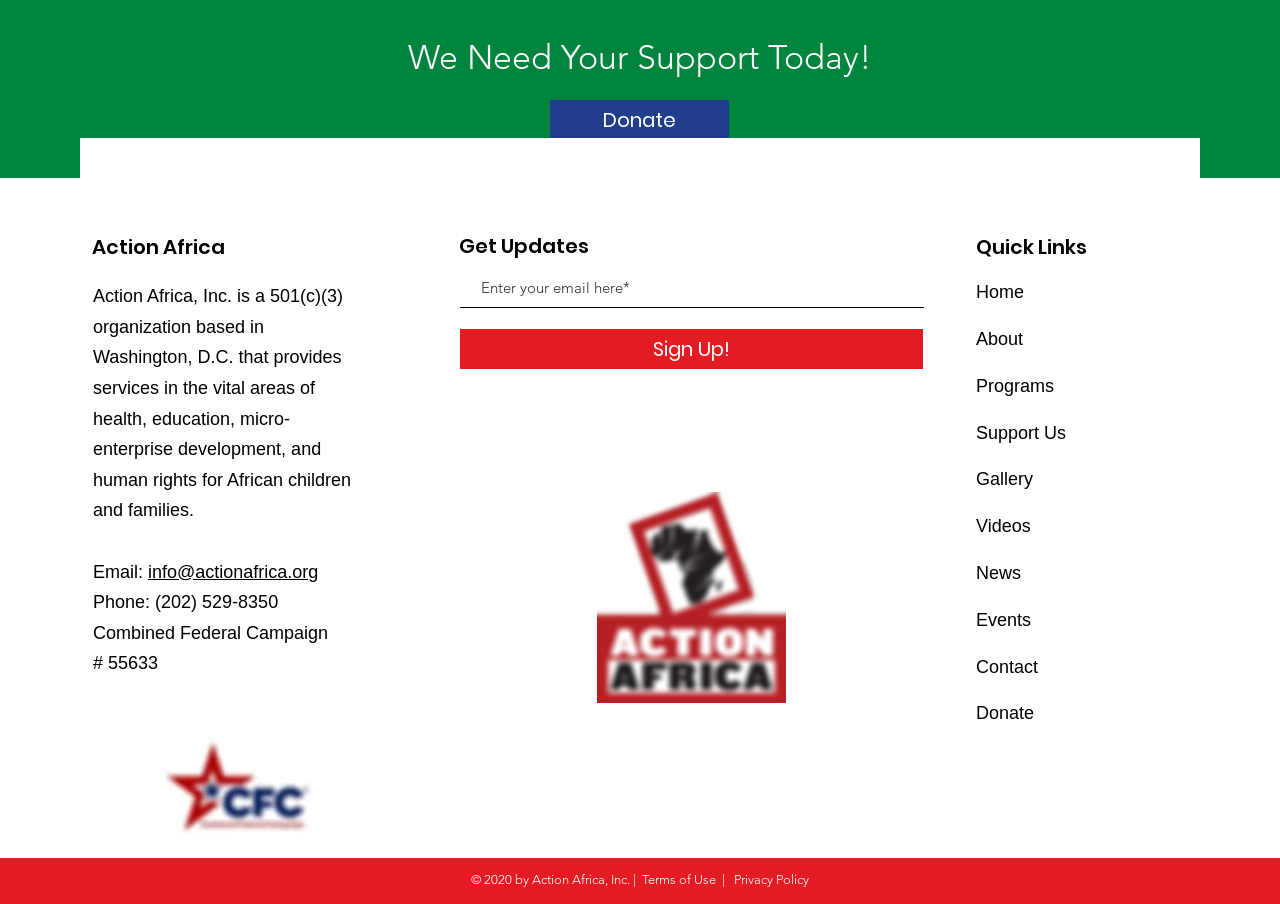Kindly respond to the following question with a single word or a brief phrase: 
What is the purpose of the 'Get Updates' section?

To sign up for updates